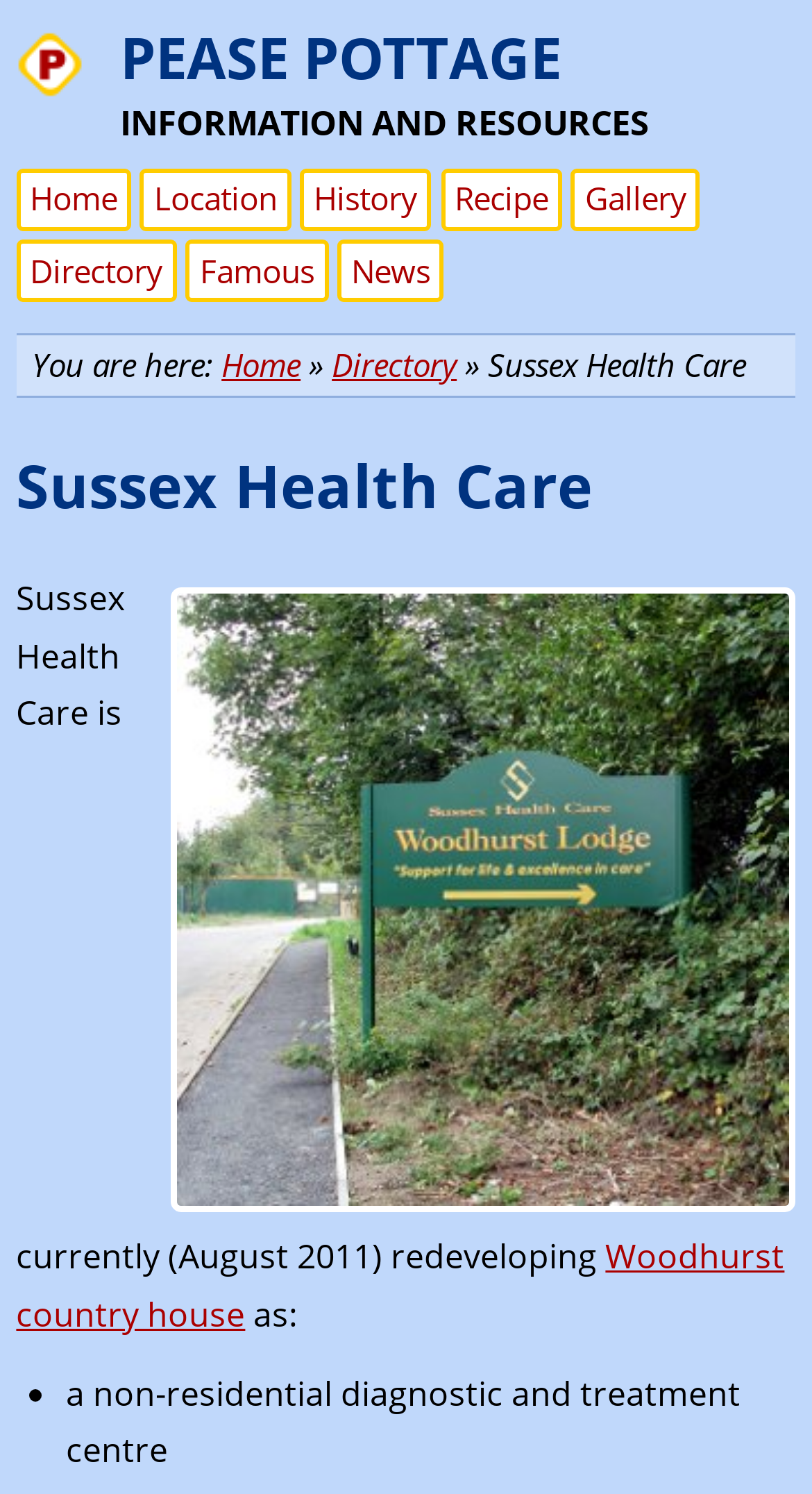Please identify the bounding box coordinates of the clickable area that will allow you to execute the instruction: "Click the 'Skip the navigation' link".

[0.554, 0.013, 0.98, 0.059]